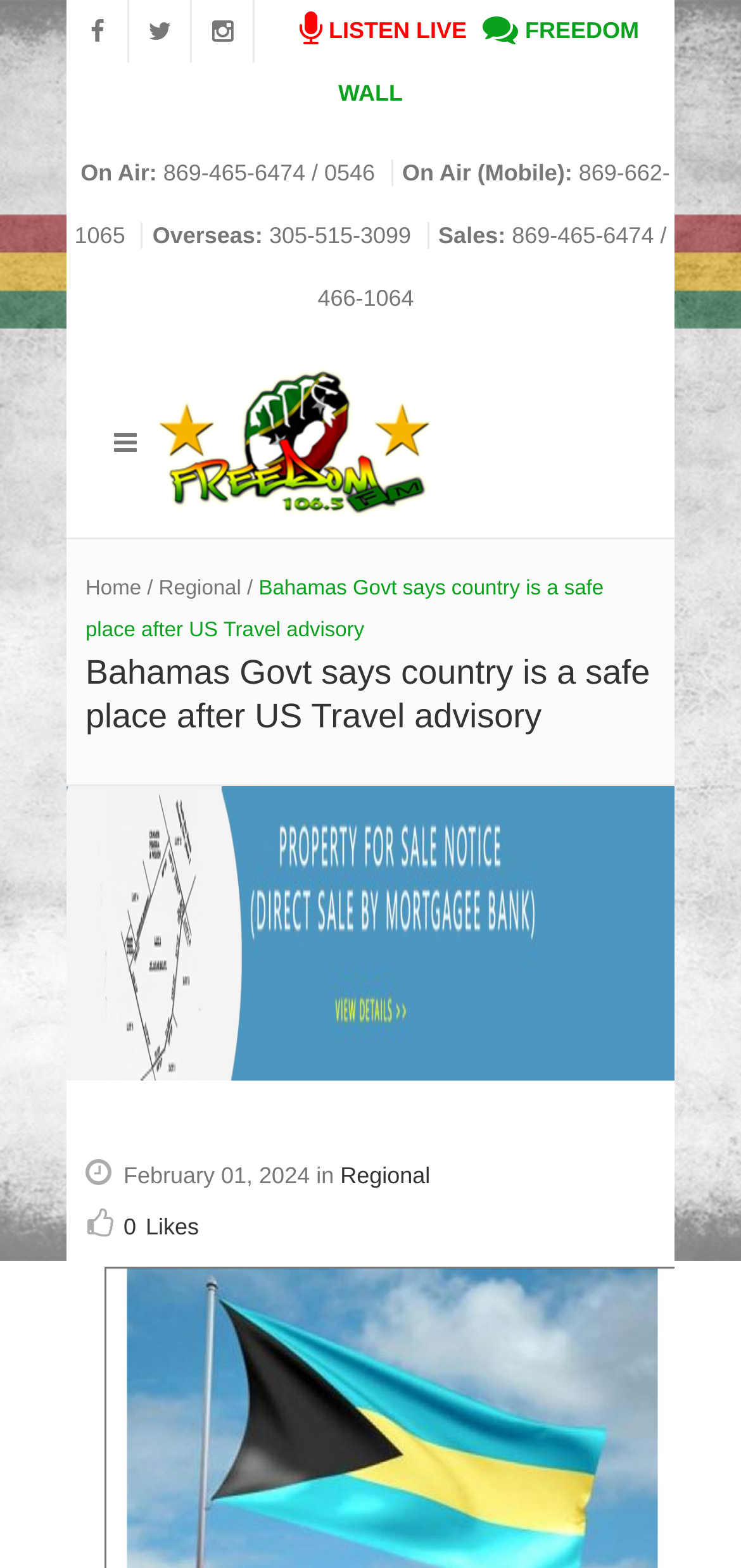Using the information in the image, give a comprehensive answer to the question: 
How many links are in the top navigation menu?

I counted the links in the top navigation menu by looking at the links above the 'LISTEN LIVE' button. There are three links: 'Home', 'Regional', and another link with no text.